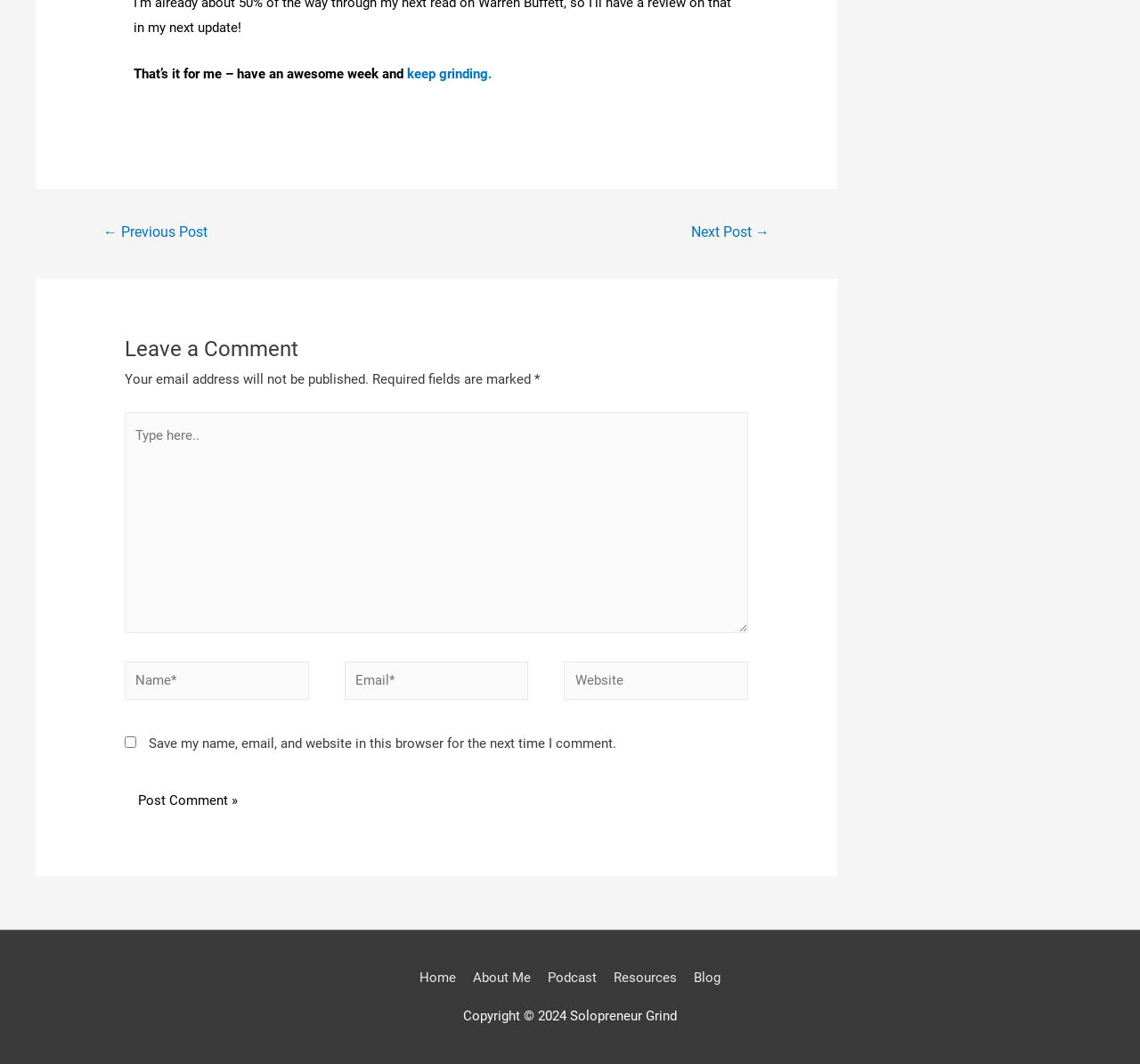Answer briefly with one word or phrase:
What is the purpose of the textboxes?

Leave a comment